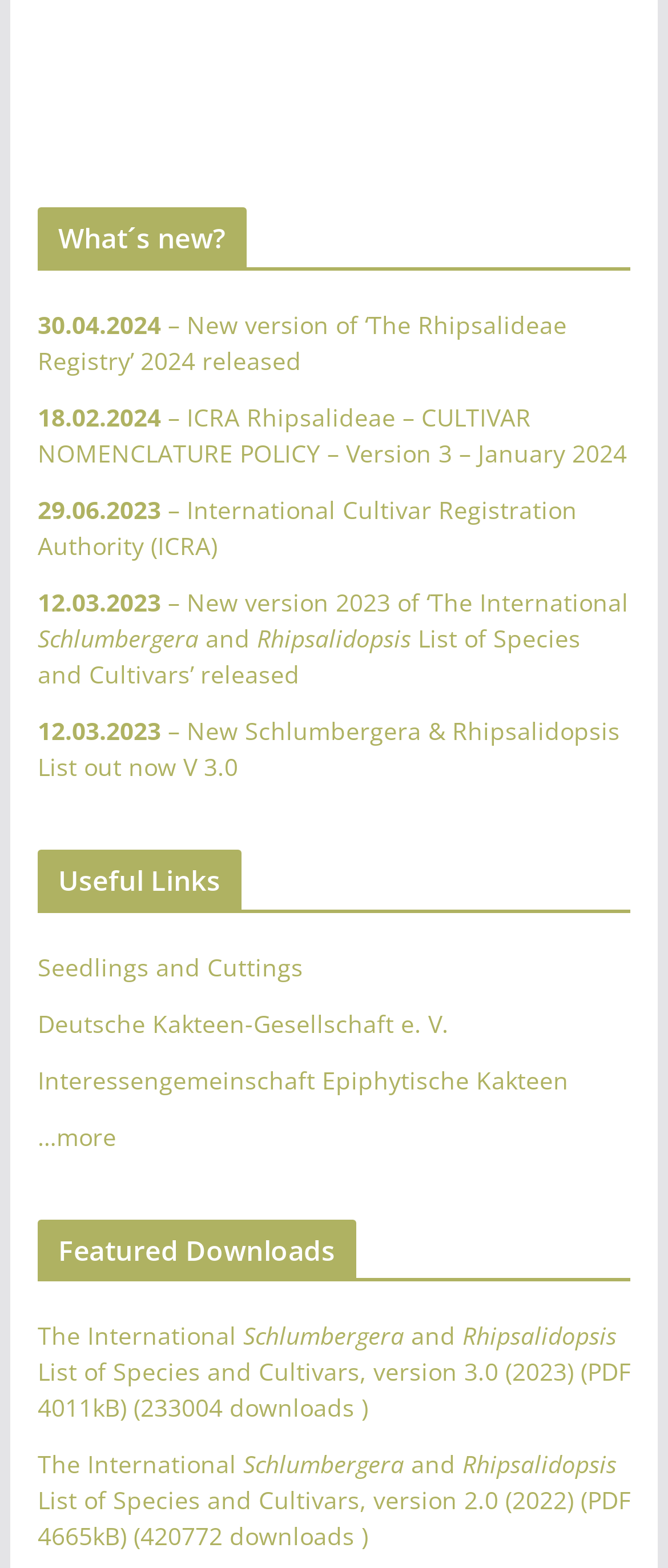Identify the bounding box coordinates of the area you need to click to perform the following instruction: "Visit the University of Kansas Health System".

None